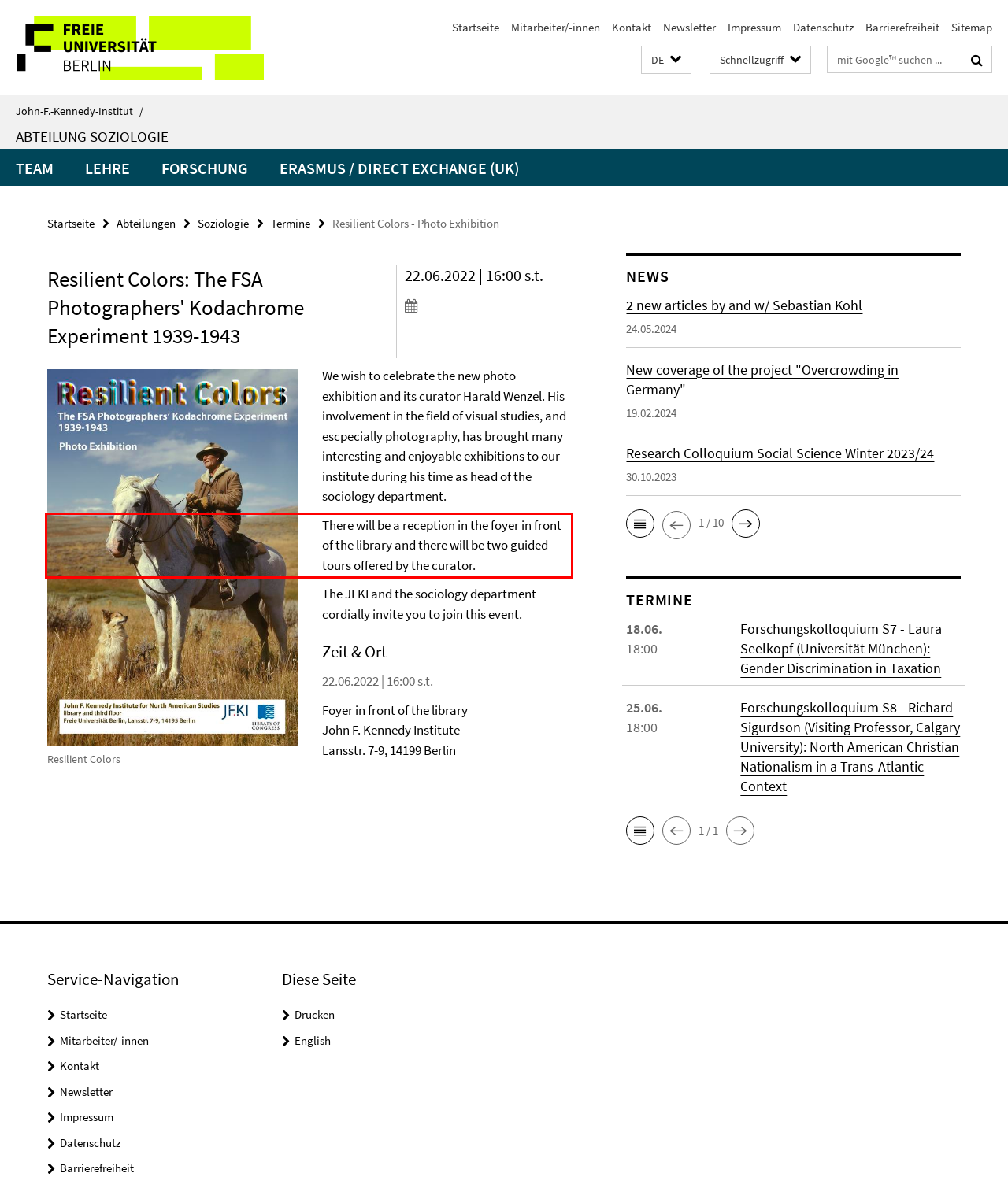Using OCR, extract the text content found within the red bounding box in the given webpage screenshot.

There will be a reception in the foyer in front of the library and there will be two guided tours offered by the curator.